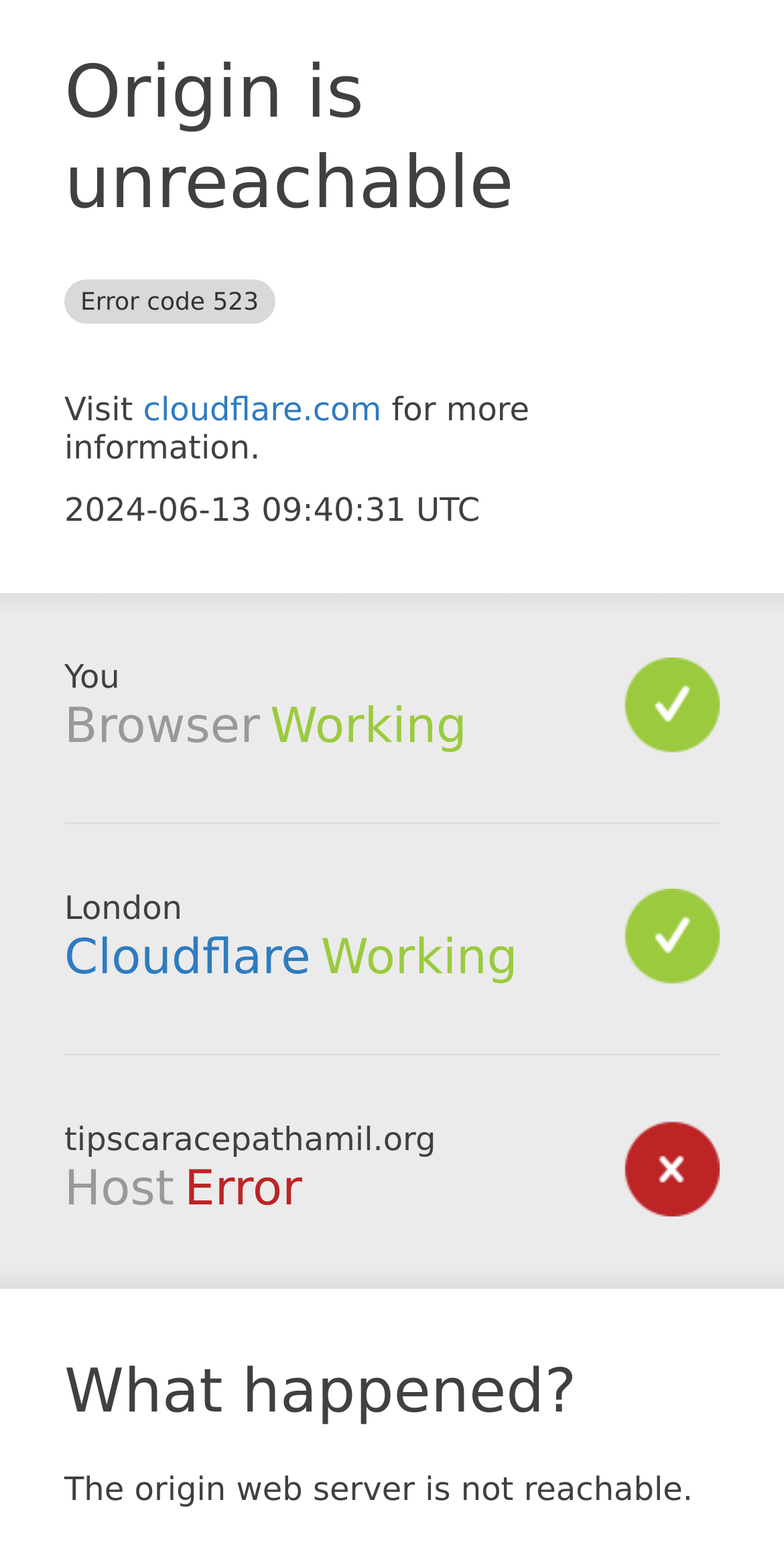What is the main heading of this webpage? Please extract and provide it.

Origin is unreachable Error code 523